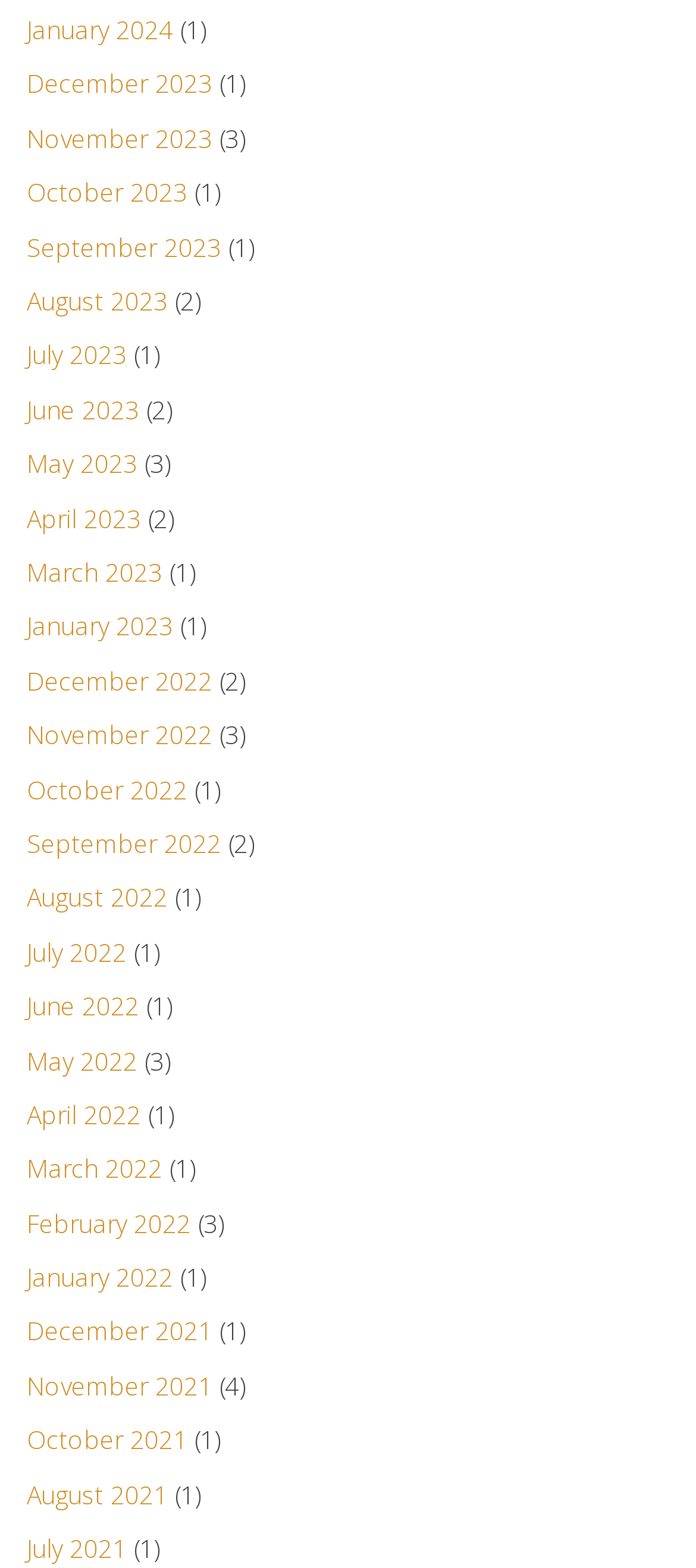Using the information in the image, give a comprehensive answer to the question: 
Is there a month with four links?

I examined the links and static text elements on the webpage and found one month with four links: November 2021. The static text element '(4)' associated with the link 'November 2021' suggests there are four links for this month.